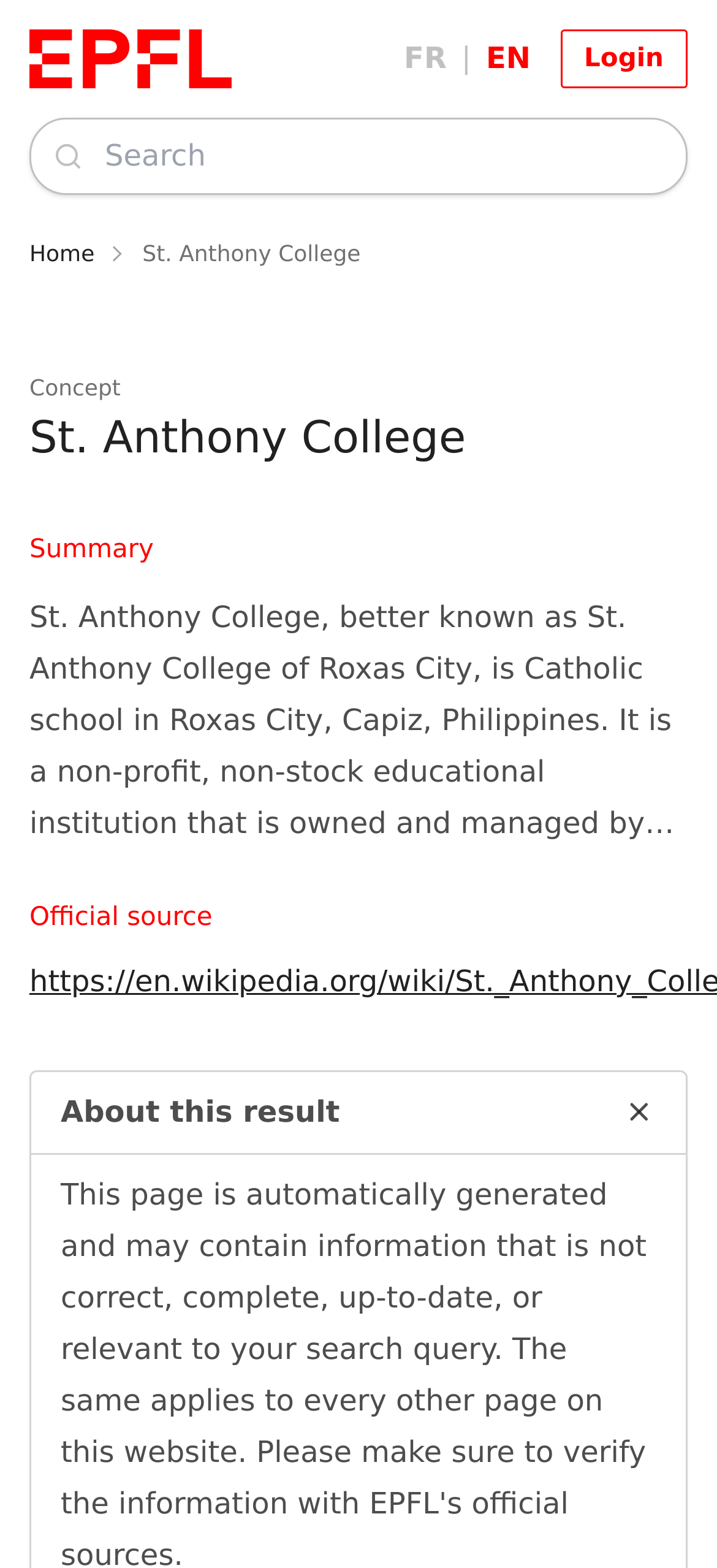Using the information in the image, could you please answer the following question in detail:
What is the name of the organization that owns and manages St. Anthony College?

According to the webpage, St. Anthony College is owned and managed by the Daughters of Charity of Saint Vincent de Paul.